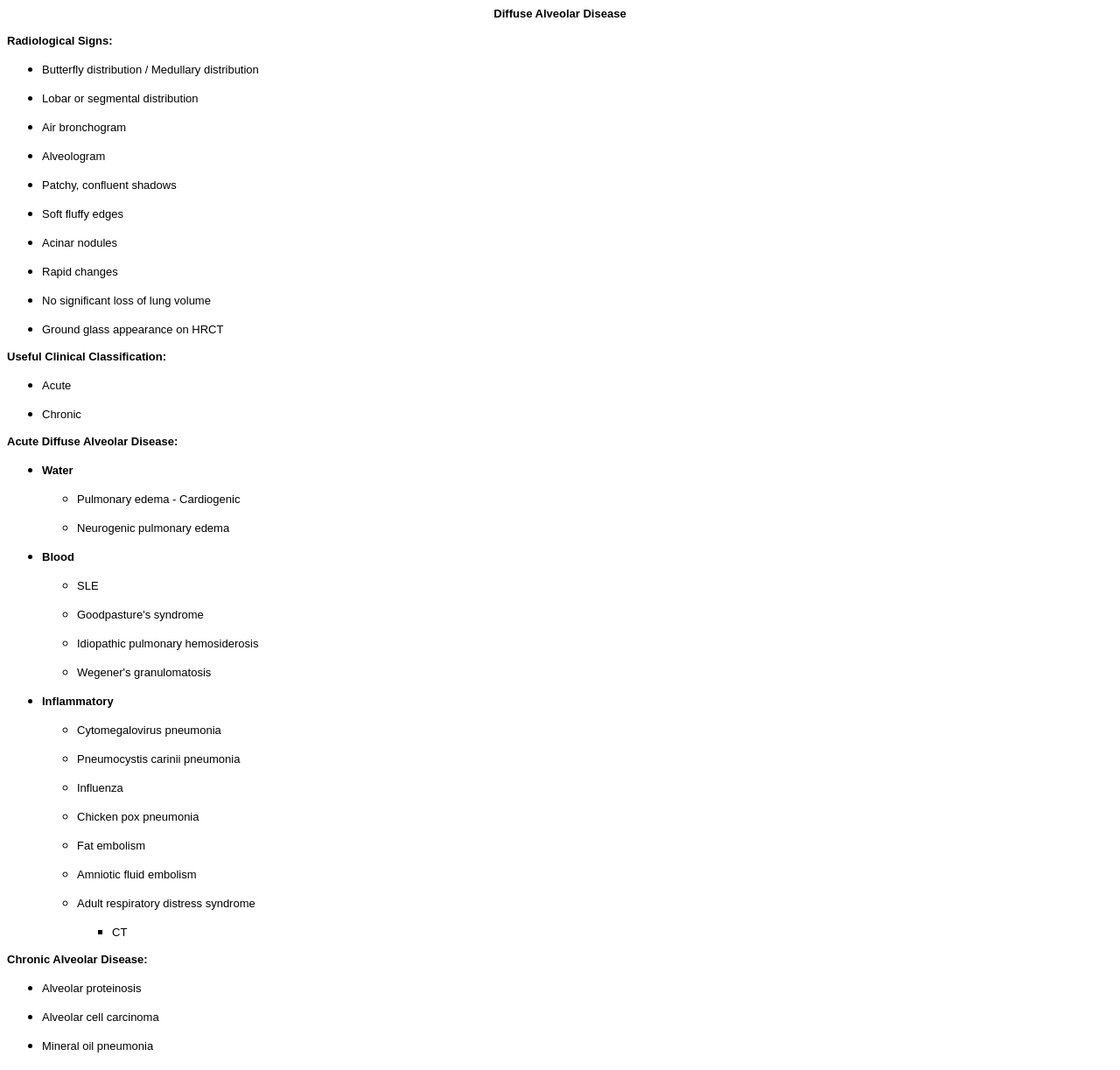Describe all the visual and textual components of the webpage comprehensively.

The webpage is about Diffuse Alveolar Disease, a medical condition. At the top, there is a title "Diffuse Alveolar Disease" in a prominent position. Below the title, there is a section labeled "Radiological Signs:" which lists several signs of the disease, including "Butterfly distribution / Medullary distribution", "Lobar or segmental distribution", "Air bronchogram", and others. Each sign is preceded by a bullet point.

Following the radiological signs, there is a section labeled "Useful Clinical Classification:" which lists two categories: "Acute" and "Chronic". 

Next, there is a section labeled "Acute Diffuse Alveolar Disease:" which lists several causes of the disease, including "Water", "Blood", and "Inflammatory". Each cause is preceded by a bullet point, and some causes have sub-causes listed underneath them, preceded by a different type of bullet point.

Finally, there is a section labeled "Chronic Alveolar Disease:" which lists several types of chronic alveolar disease, including "Alveolar proteinosis", "Alveolar cell carcinoma", and "Mineral oil pneumonia". Each type is preceded by a bullet point.

Throughout the webpage, the text is organized in a clear and concise manner, with headings and bullet points used to break up the content and make it easy to read.